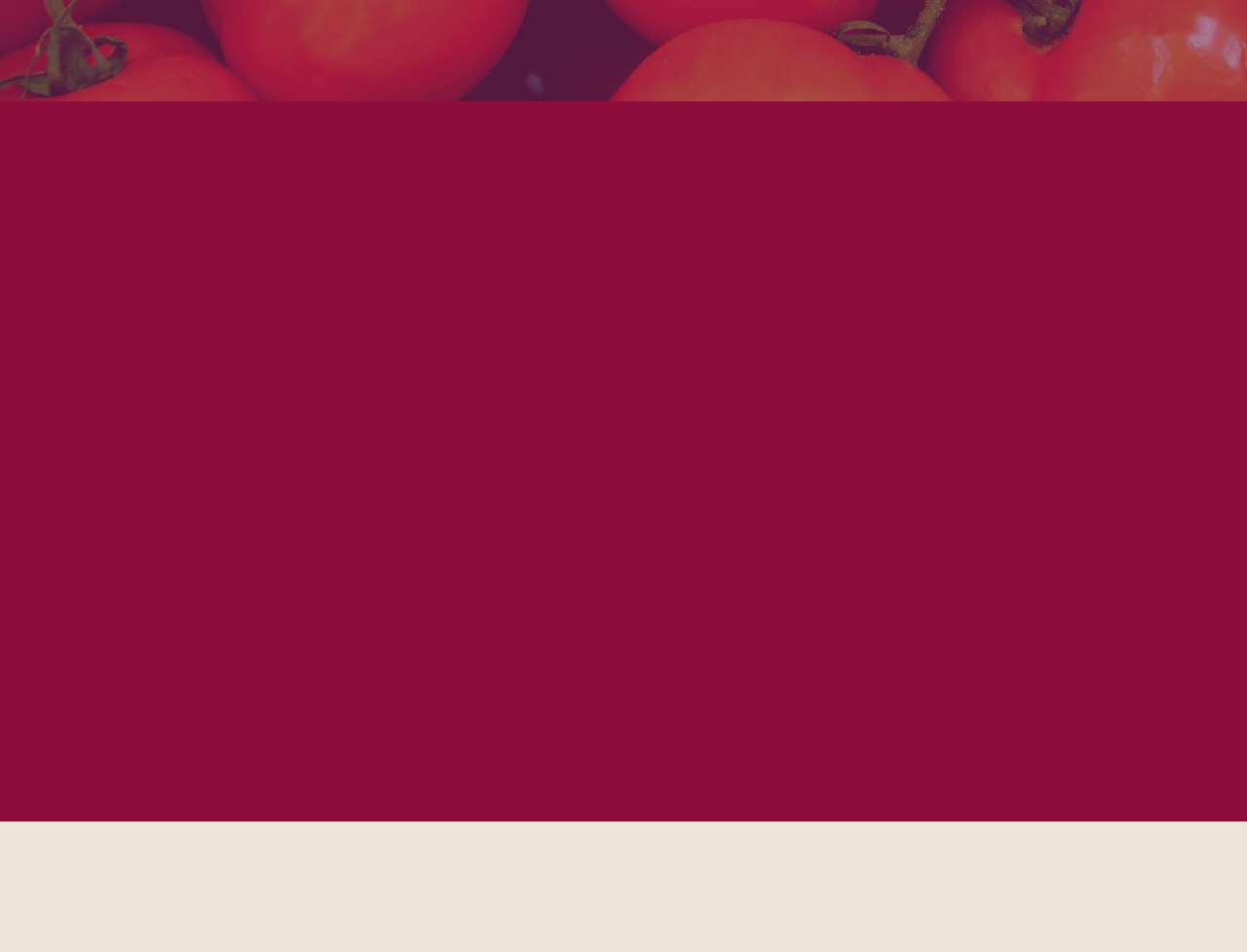Please identify the bounding box coordinates for the region that you need to click to follow this instruction: "Enter email address".

[0.1, 0.467, 0.333, 0.525]